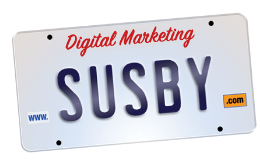Provide a single word or phrase answer to the question: 
What is the web address depicted on the license plate?

www.SUSBY.com